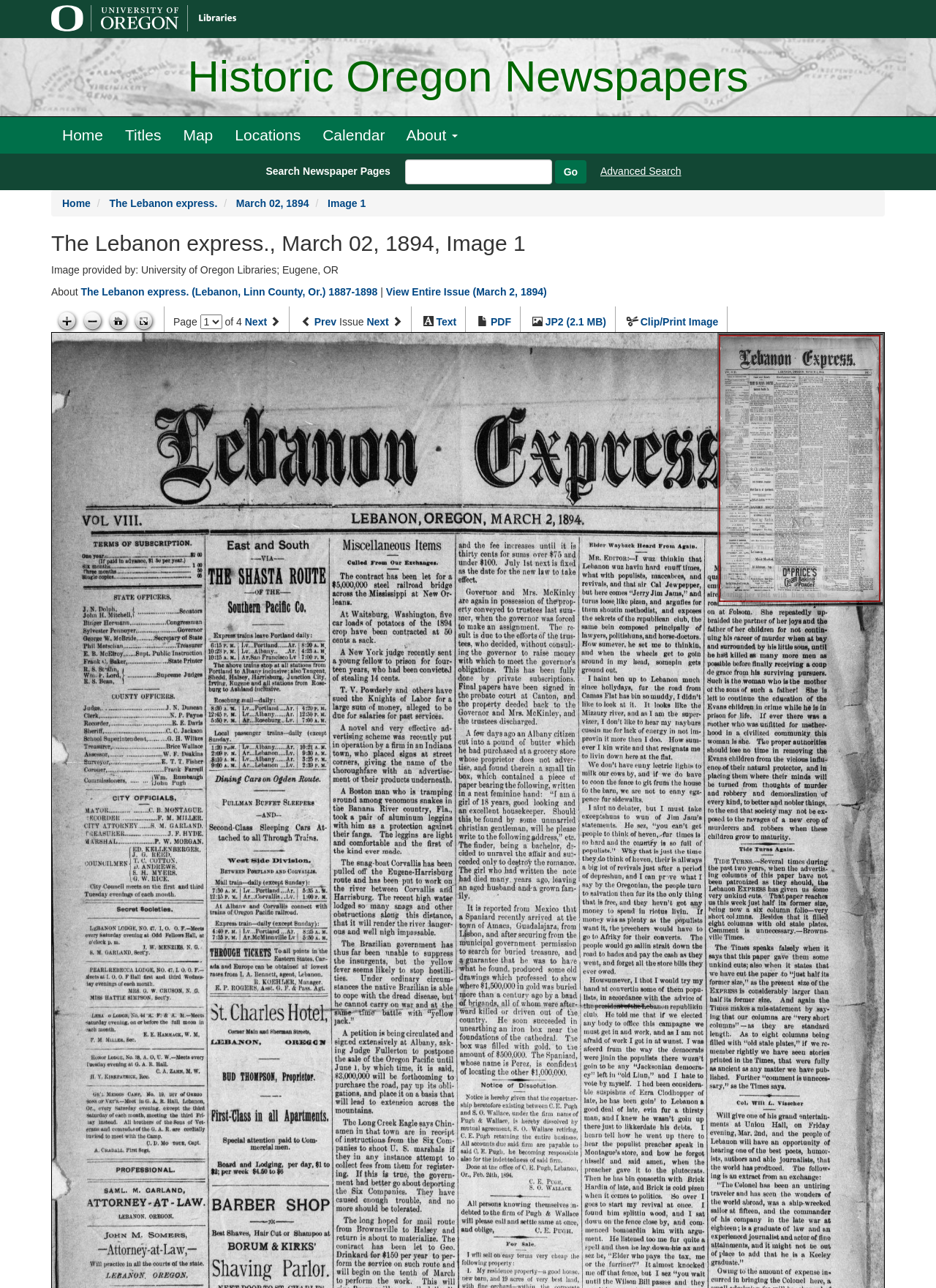Generate the text of the webpage's primary heading.

Historic Oregon Newspapers